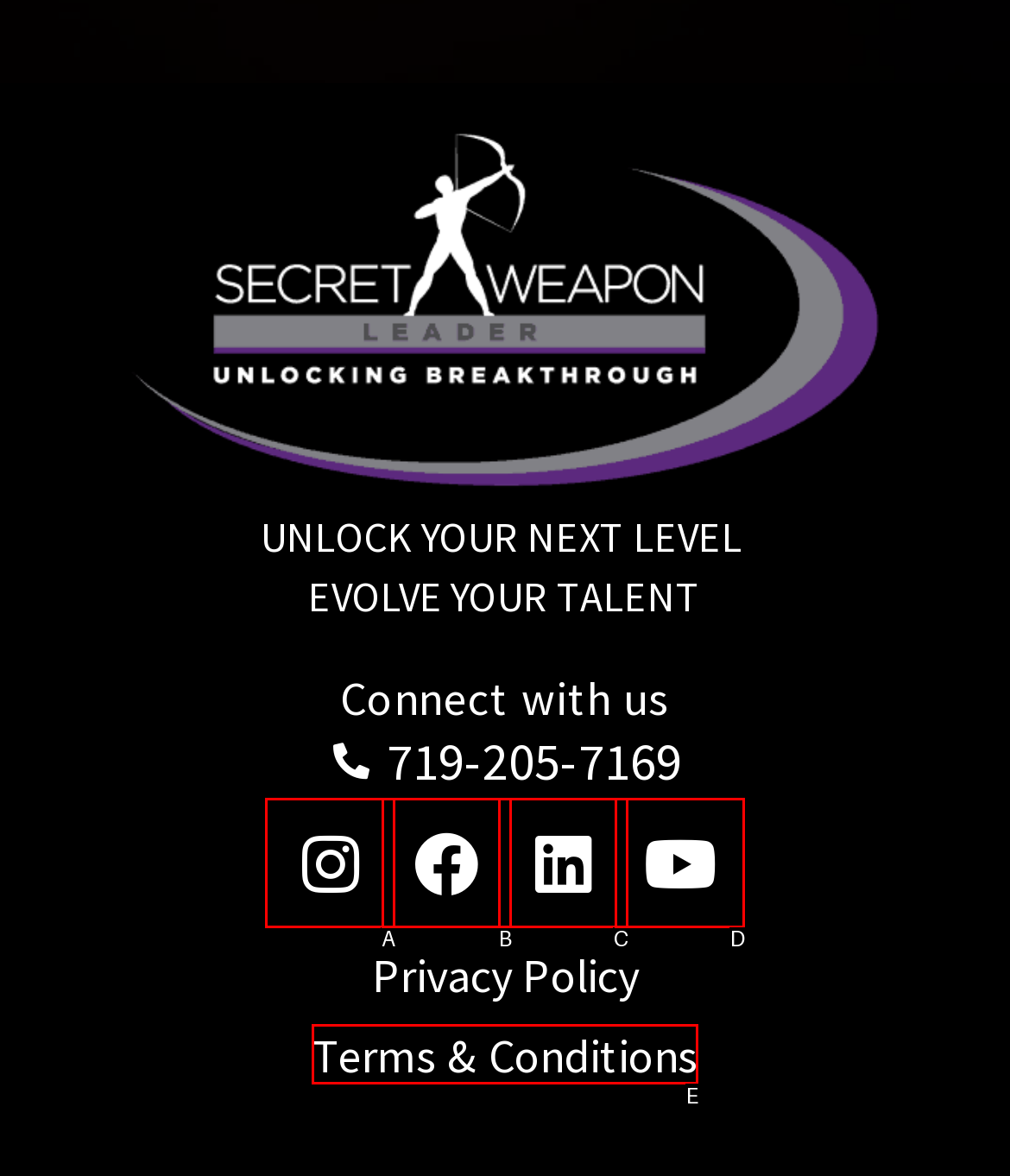Using the description: Terms & Conditions, find the corresponding HTML element. Provide the letter of the matching option directly.

E